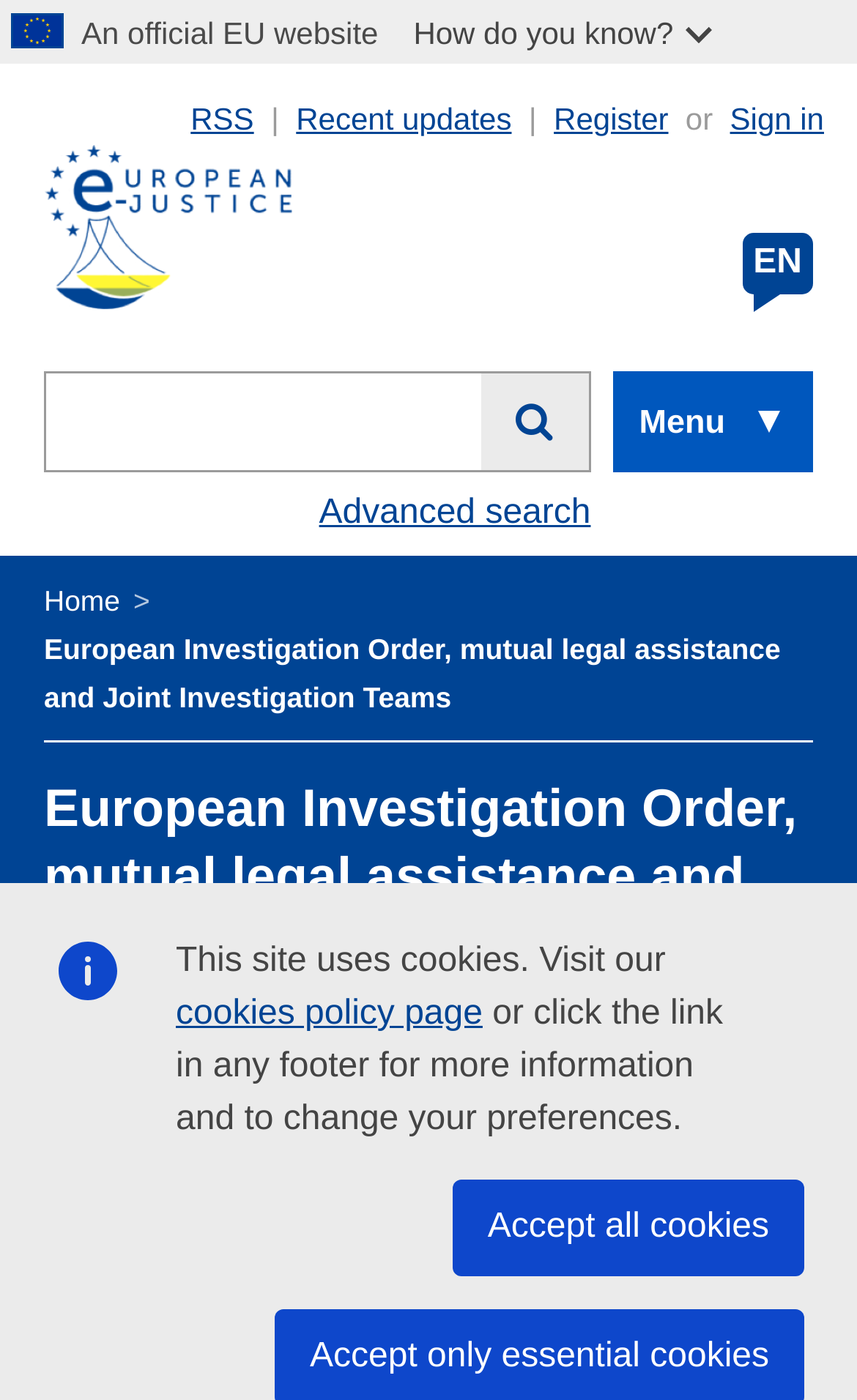How many language options are available?
Please provide a comprehensive answer based on the visual information in the image.

The webpage has a link 'EN' in the top-right corner, indicating that the website is currently in English. There are no other language options visible on the webpage.